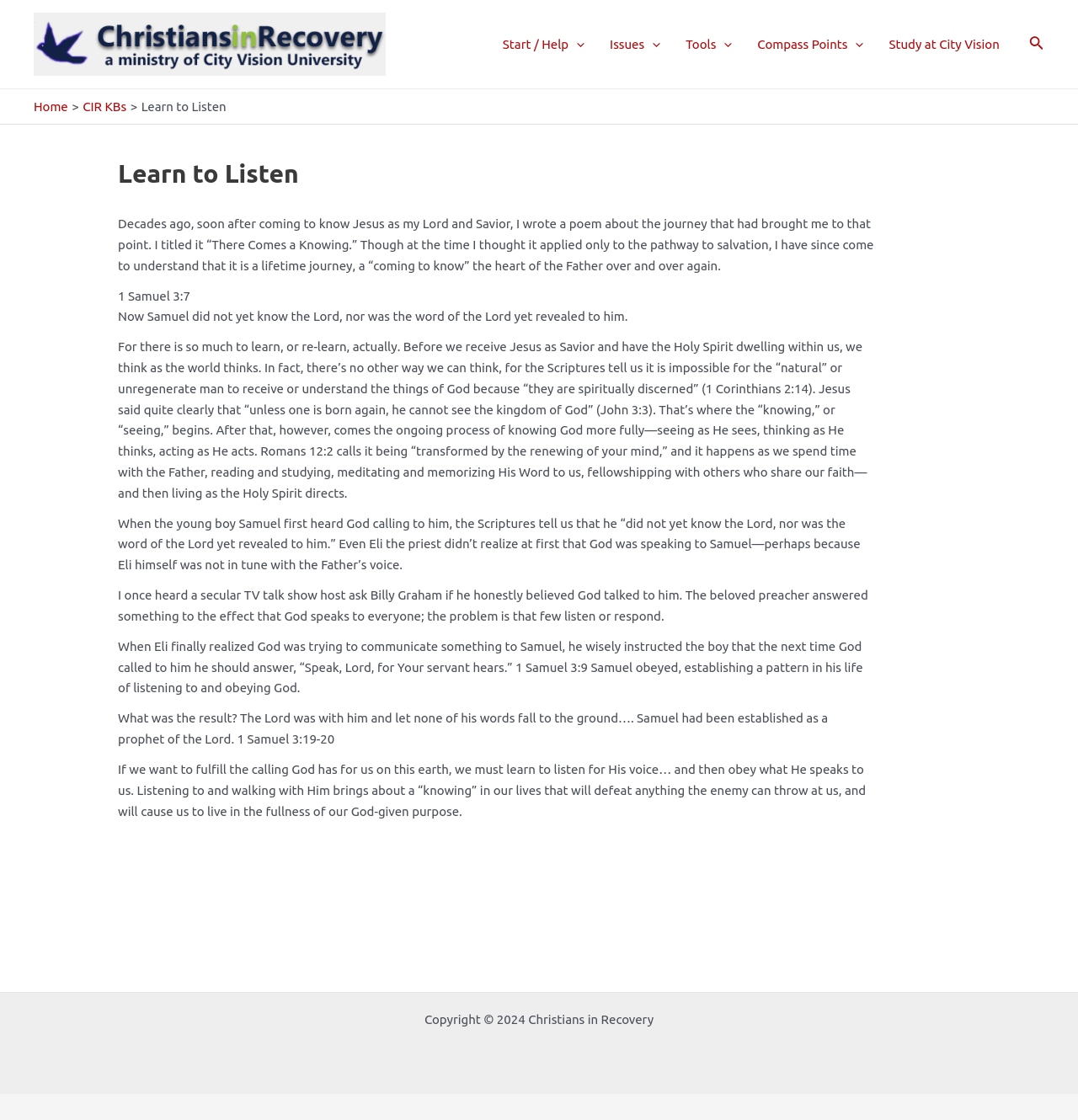Indicate the bounding box coordinates of the clickable region to achieve the following instruction: "Toggle the Start / Help Menu."

[0.455, 0.013, 0.554, 0.066]